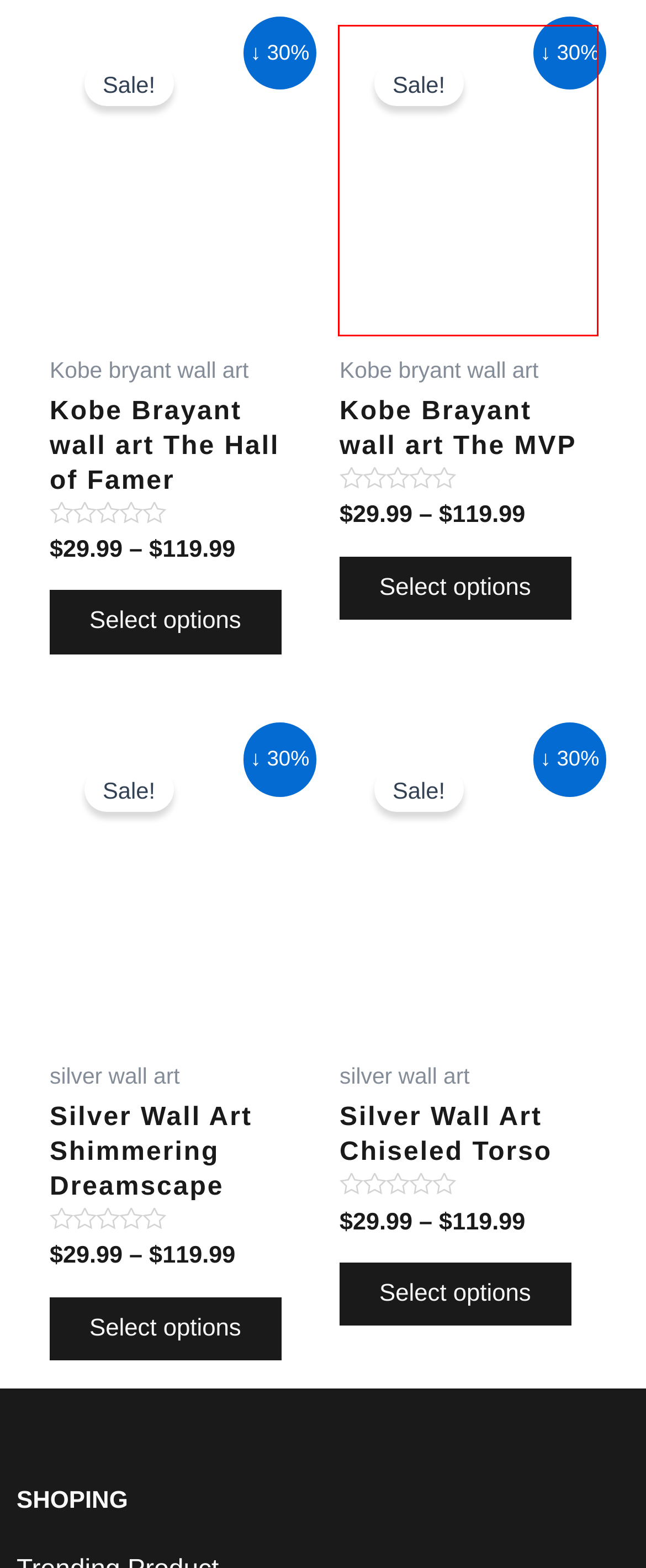Examine the screenshot of a webpage featuring a red bounding box and identify the best matching webpage description for the new page that results from clicking the element within the box. Here are the options:
A. Silver Wall Art Chiseled Torso - The Wall Art Fair
B. Wall Art Shop - The Wall Art Fair
C. Blog - The Wall Art Fair
D. Customized Art - The Wall Art Fair
E. Shop - The Wall Art Fair
F. Silver Wall Art Shimmering Dreamscape - The Wall Art Fair
G. Kobe Brayant Wall Art The Hall Of Famer - The Wall Art Fair
H. Kobe Brayant Wall Art The MVP - The Wall Art Fair

H